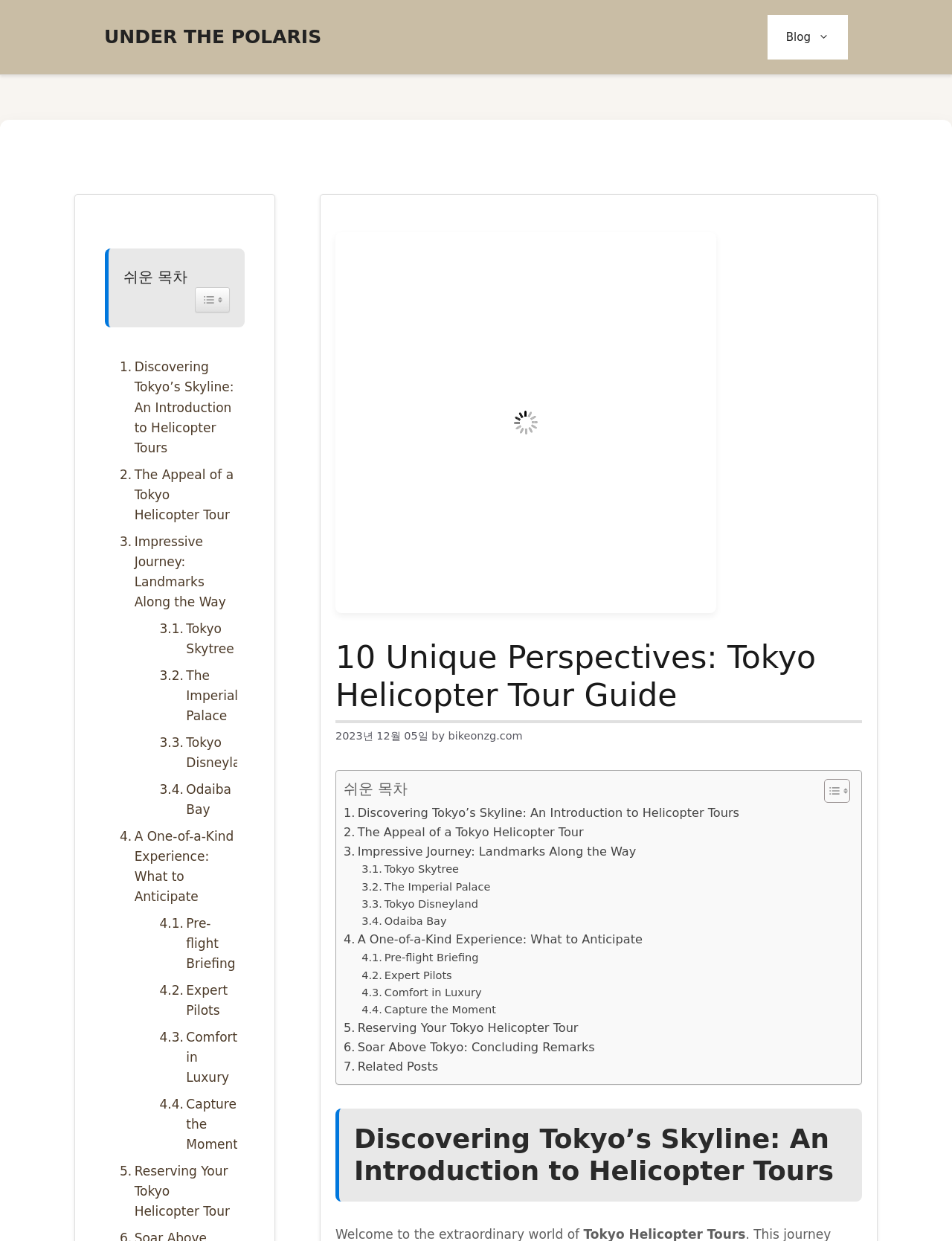Please determine the headline of the webpage and provide its content.

10 Unique Perspectives: Tokyo Helicopter Tour Guide